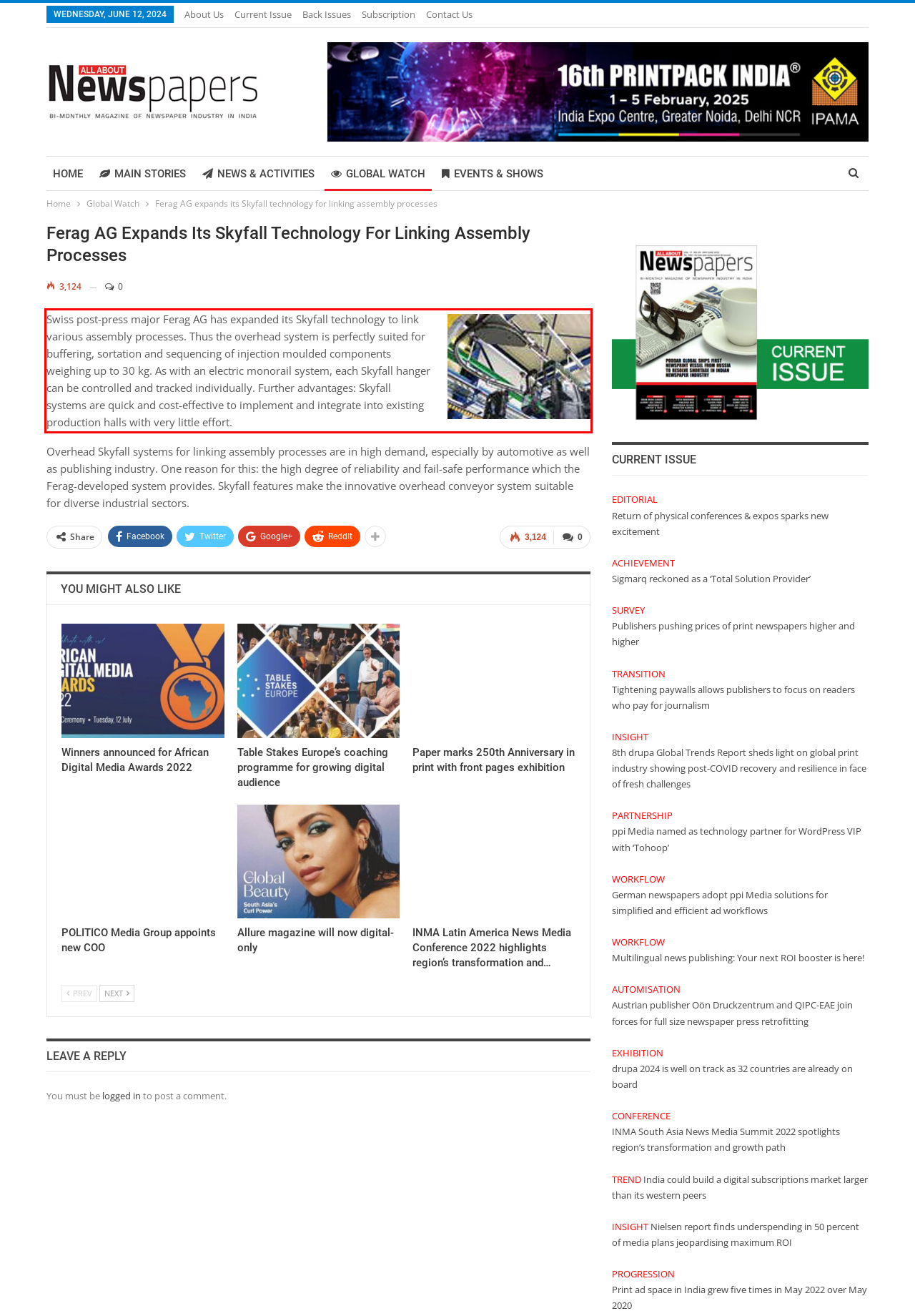Please extract the text content from the UI element enclosed by the red rectangle in the screenshot.

Swiss post-press major Ferag AG has expanded its Skyfall technology to link various assembly processes. Thus the overhead system is perfectly suited for buffering, sortation and sequencing of injection moulded components weighing up to 30 kg. As with an electric monorail system, each Skyfall hanger can be controlled and tracked individually. Further advantages: Skyfall systems are quick and cost-effective to implement and integrate into existing production halls with very little effort.